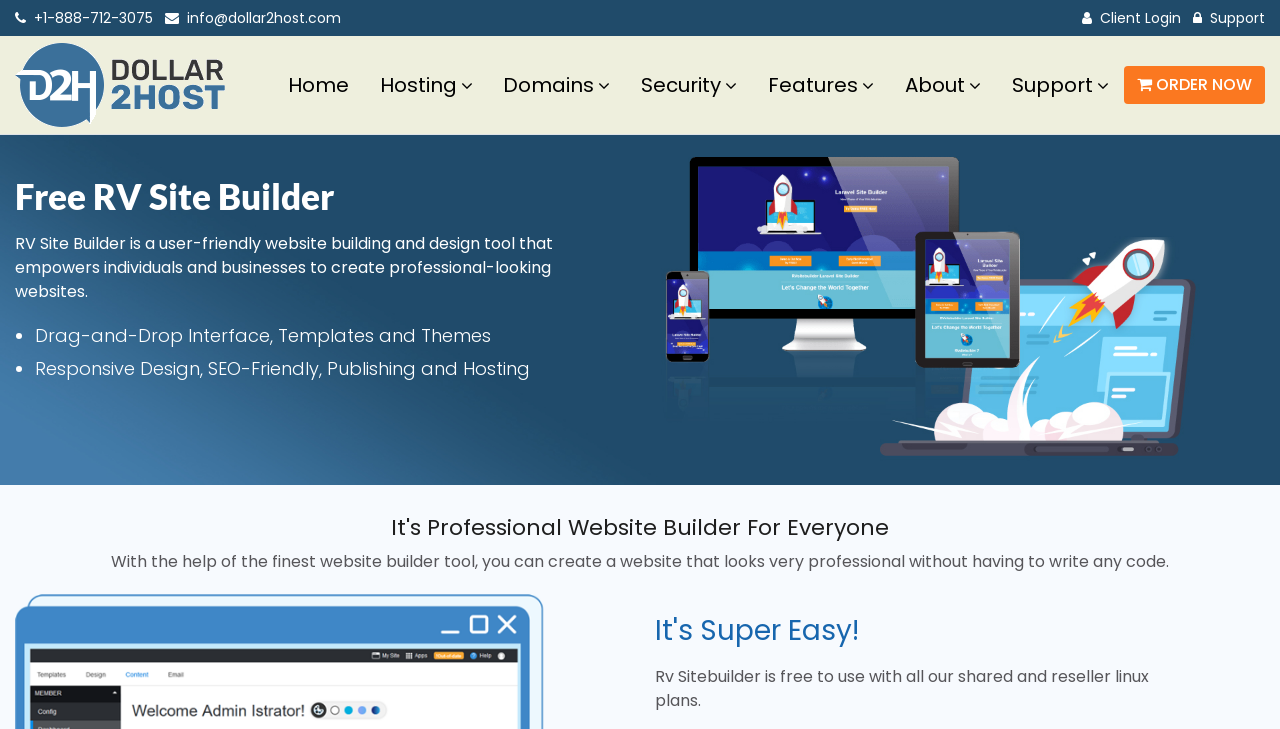Pinpoint the bounding box coordinates of the clickable area needed to execute the instruction: "Visit the homepage". The coordinates should be specified as four float numbers between 0 and 1, i.e., [left, top, right, bottom].

[0.217, 0.091, 0.281, 0.142]